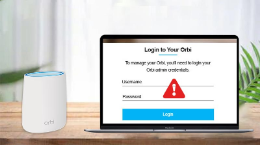Examine the image and give a thorough answer to the following question:
What is the title of the login interface on the laptop screen?

The laptop screen features a login interface titled 'Login to Your Orbi', indicating that the user needs to input their credentials (username and password) to proceed, and the title of the login interface is clearly visible on the laptop screen.